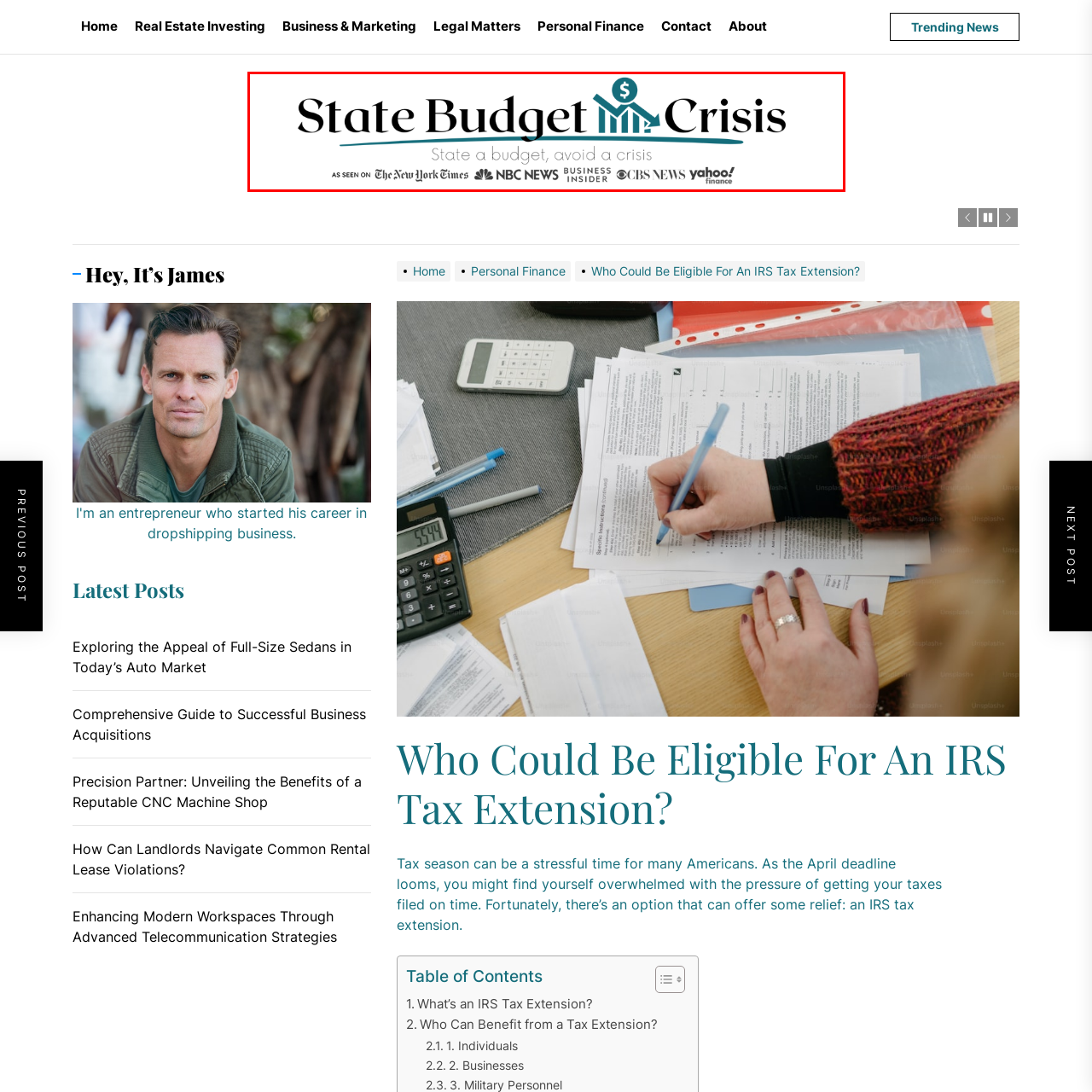Direct your attention to the section outlined in red and answer the following question with a single word or brief phrase: 
What is the purpose of the tagline?

Emphasize proactive financial management